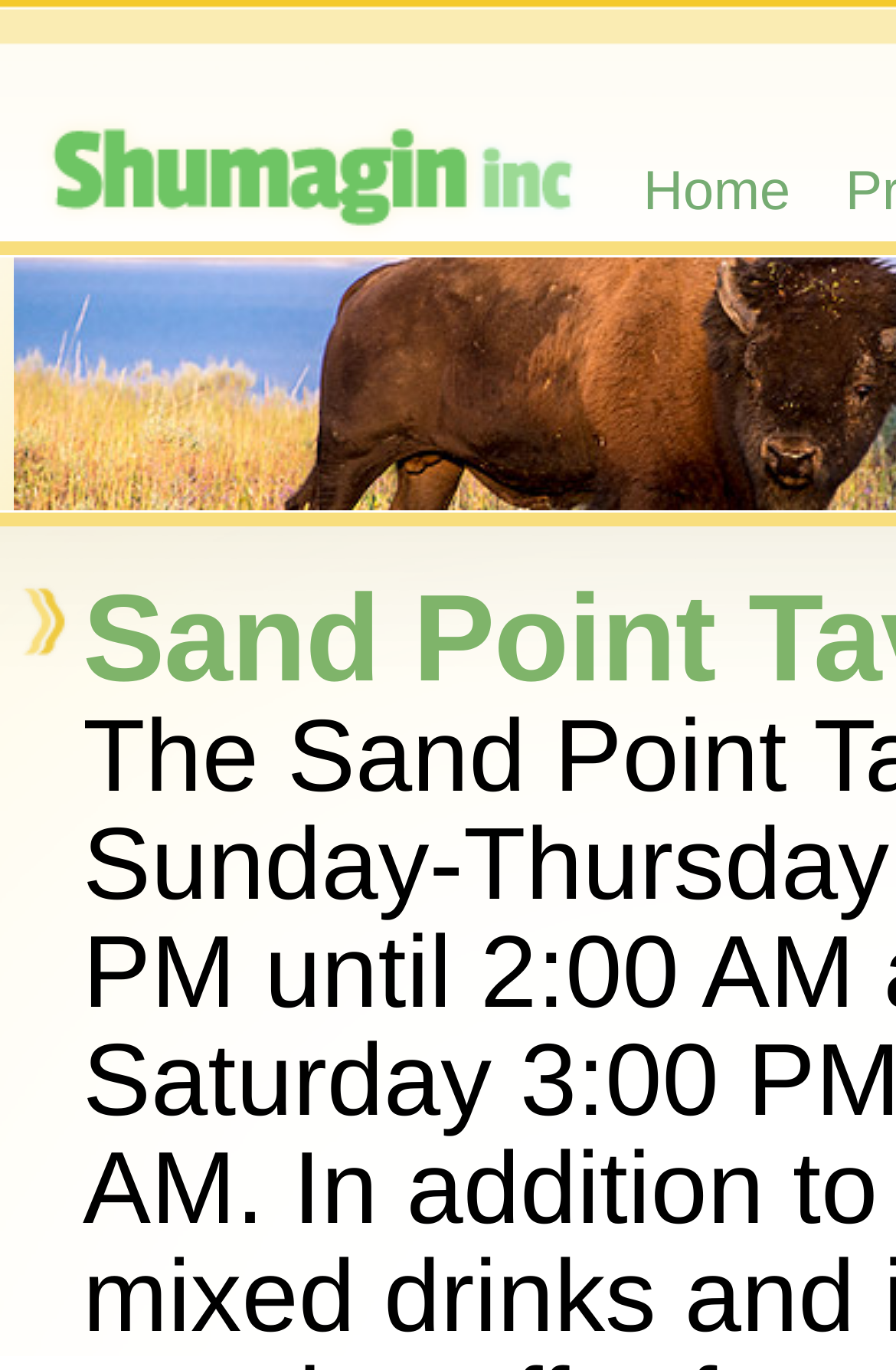Please determine the bounding box coordinates for the element with the description: "Home".

[0.687, 0.101, 0.913, 0.178]